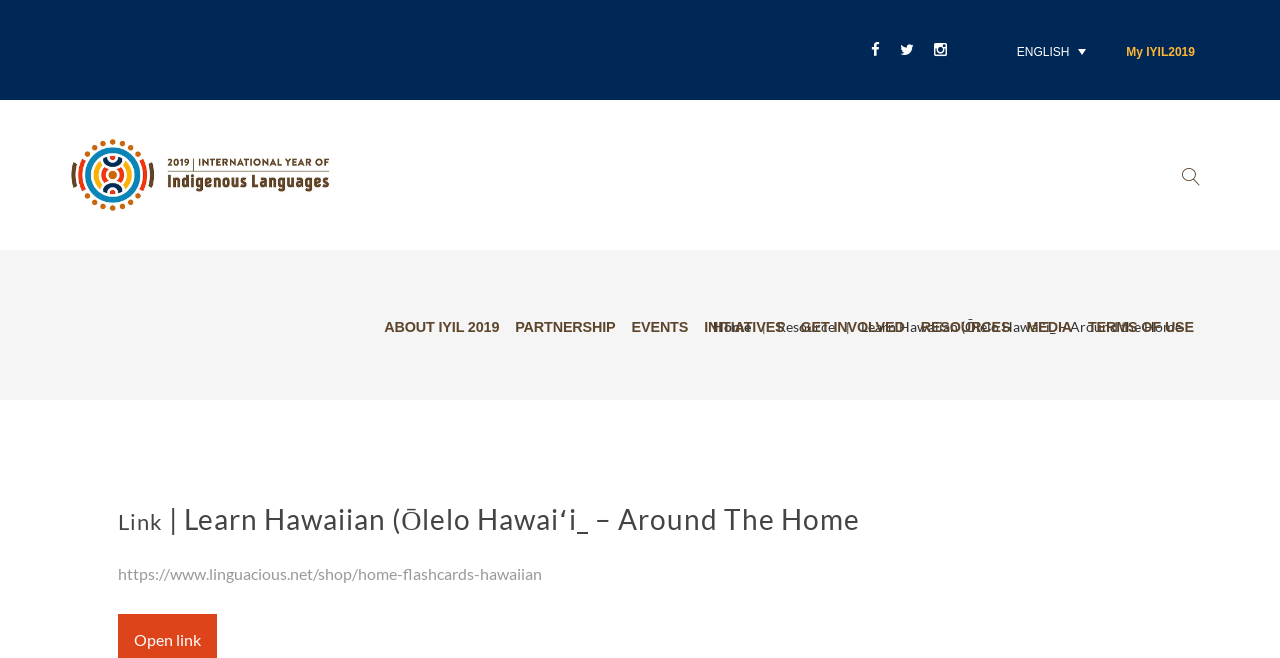Specify the bounding box coordinates of the element's region that should be clicked to achieve the following instruction: "View the ABOUT IYIL 2019 page". The bounding box coordinates consist of four float numbers between 0 and 1, in the format [left, top, right, bottom].

[0.3, 0.479, 0.39, 0.513]